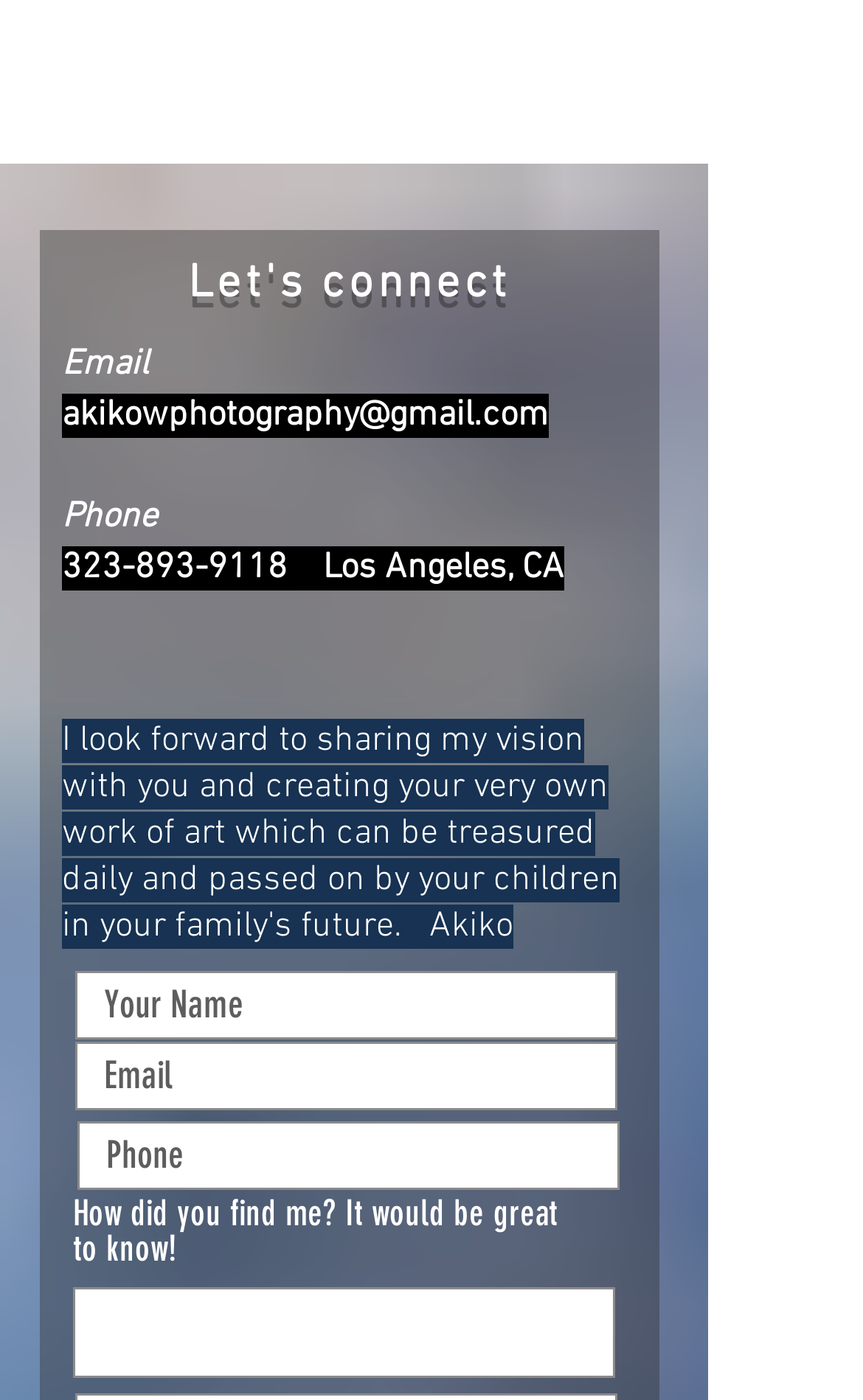Bounding box coordinates are specified in the format (top-left x, top-left y, bottom-right x, bottom-right y). All values are floating point numbers bounded between 0 and 1. Please provide the bounding box coordinate of the region this sentence describes: aria-label="Email" name="email" placeholder="Email"

[0.087, 0.744, 0.715, 0.794]